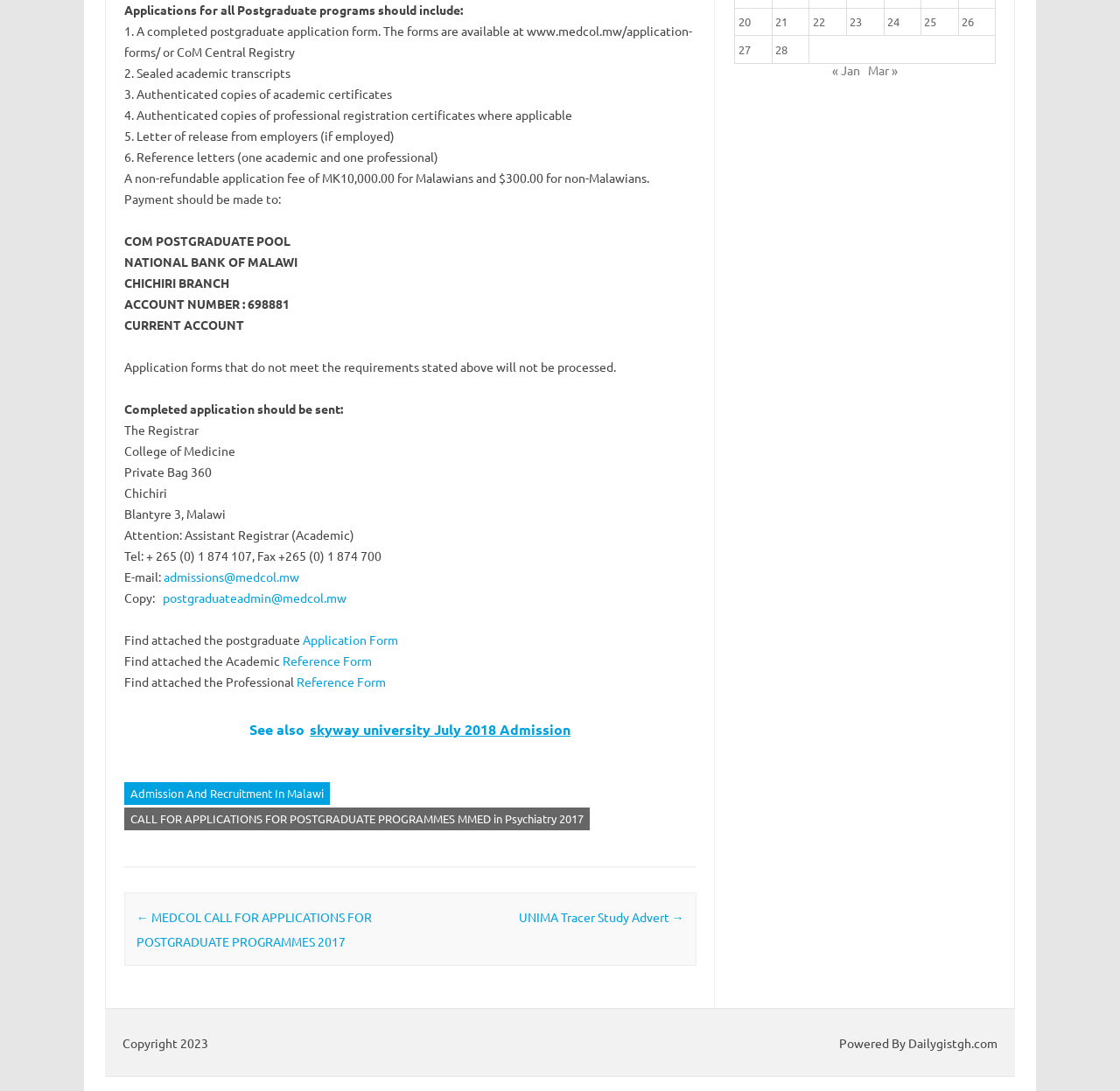Please specify the bounding box coordinates of the clickable region necessary for completing the following instruction: "View the academic reference form". The coordinates must consist of four float numbers between 0 and 1, i.e., [left, top, right, bottom].

[0.252, 0.598, 0.332, 0.613]